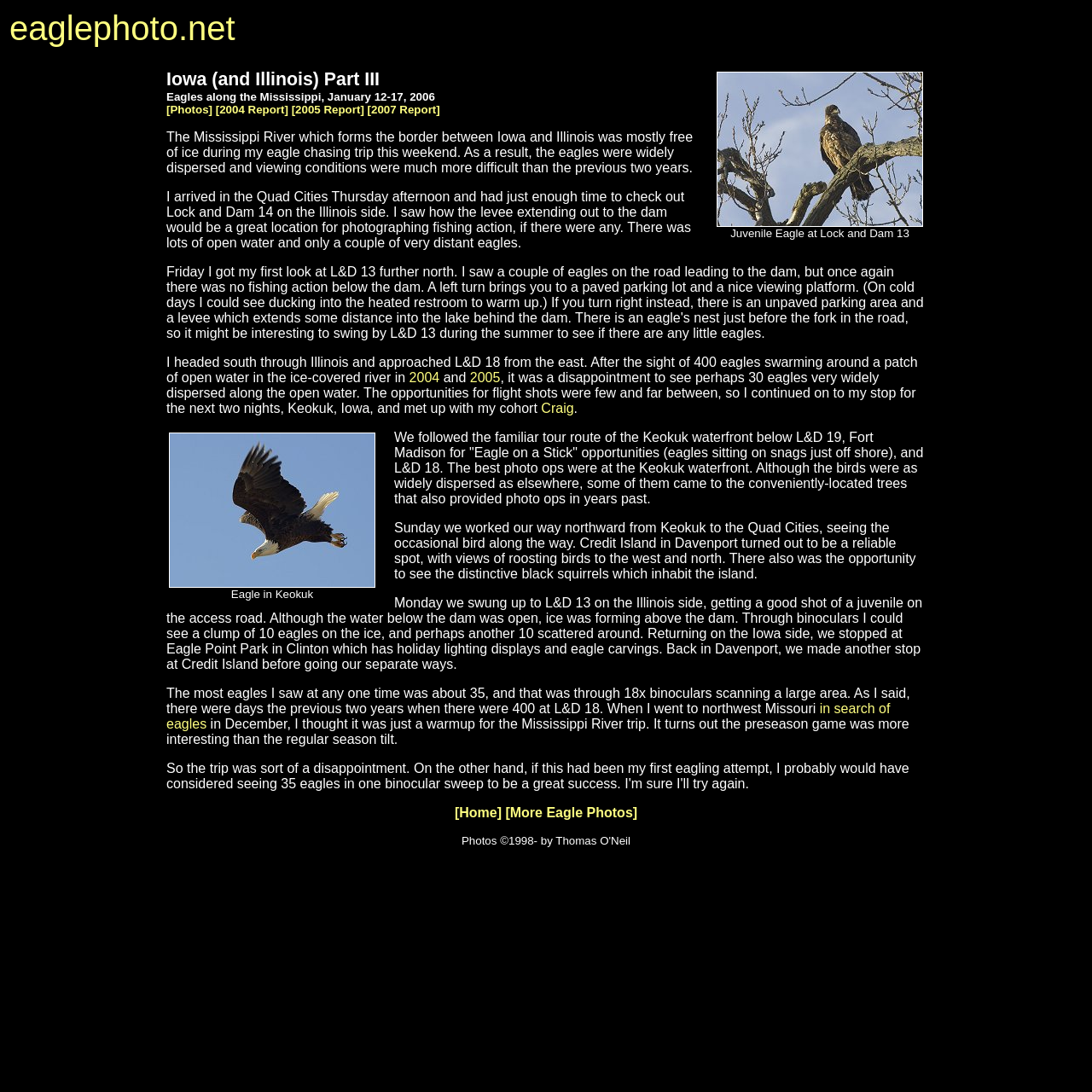Find the bounding box coordinates of the clickable area required to complete the following action: "read the story of eagle in keokuk".

[0.155, 0.396, 0.344, 0.538]